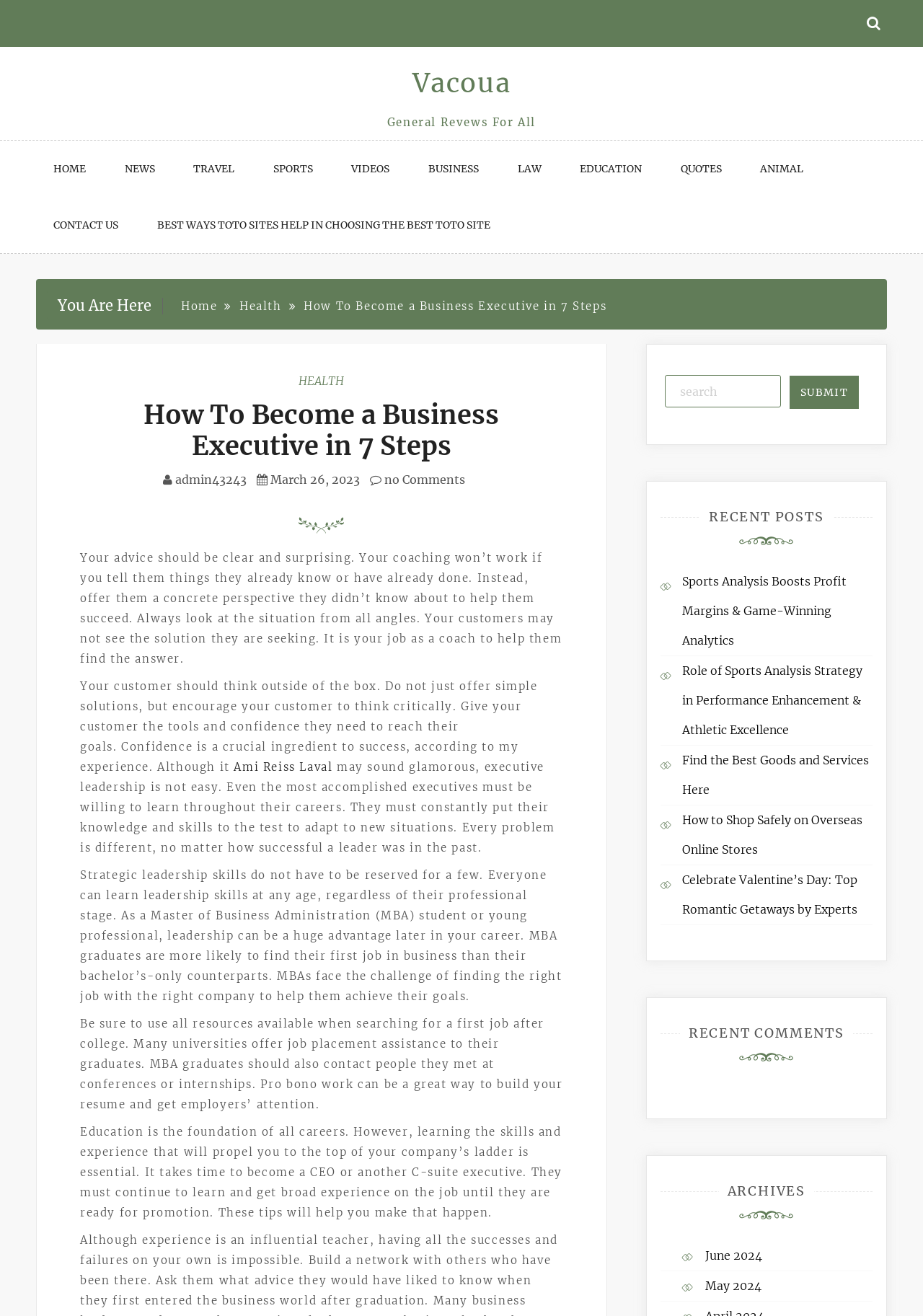Determine the bounding box coordinates for the element that should be clicked to follow this instruction: "click on HOME". The coordinates should be given as four float numbers between 0 and 1, in the format [left, top, right, bottom].

[0.039, 0.107, 0.112, 0.15]